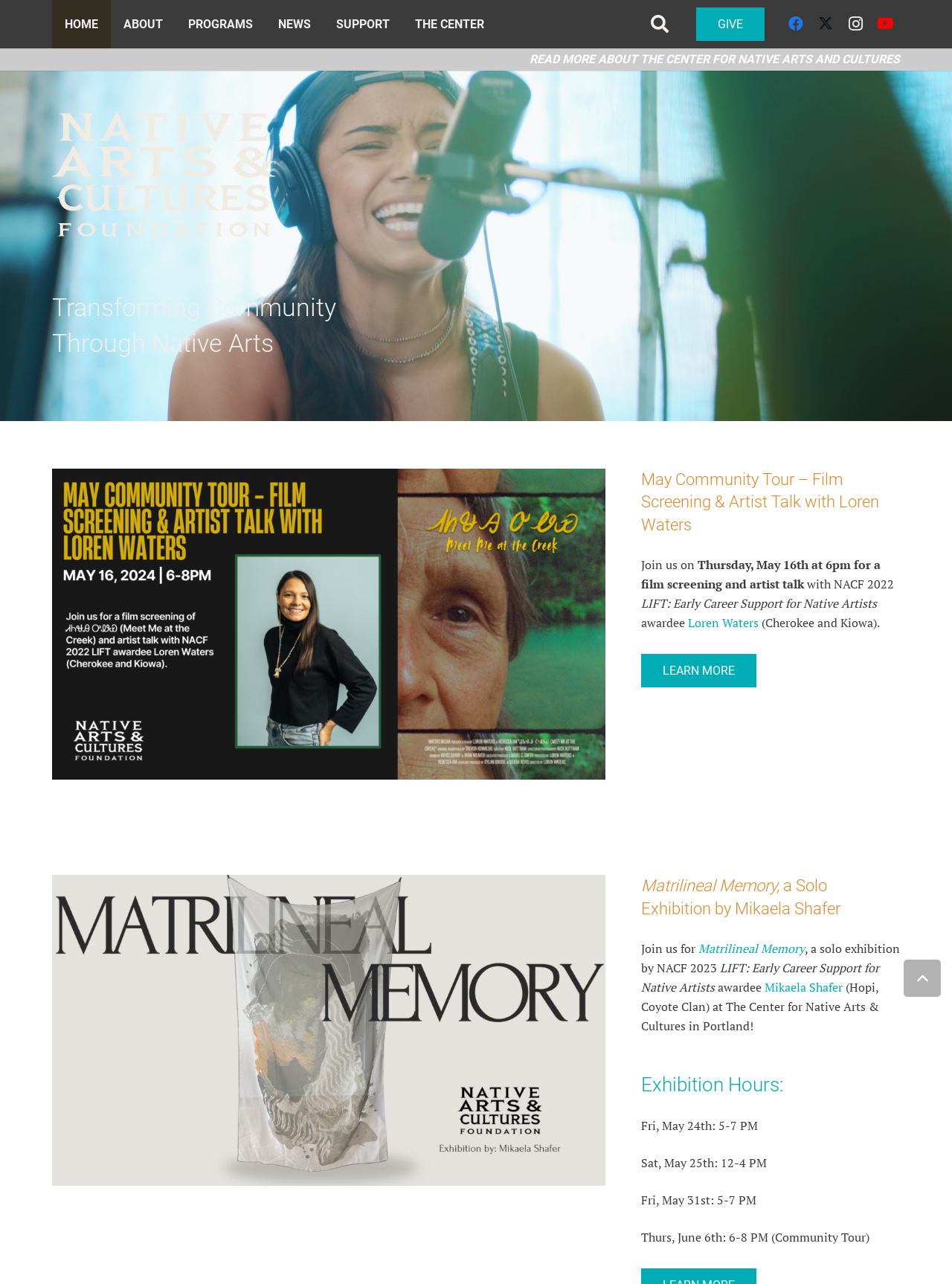Determine the bounding box coordinates of the clickable area required to perform the following instruction: "Learn more about the May community tour". The coordinates should be represented as four float numbers between 0 and 1: [left, top, right, bottom].

[0.673, 0.509, 0.794, 0.535]